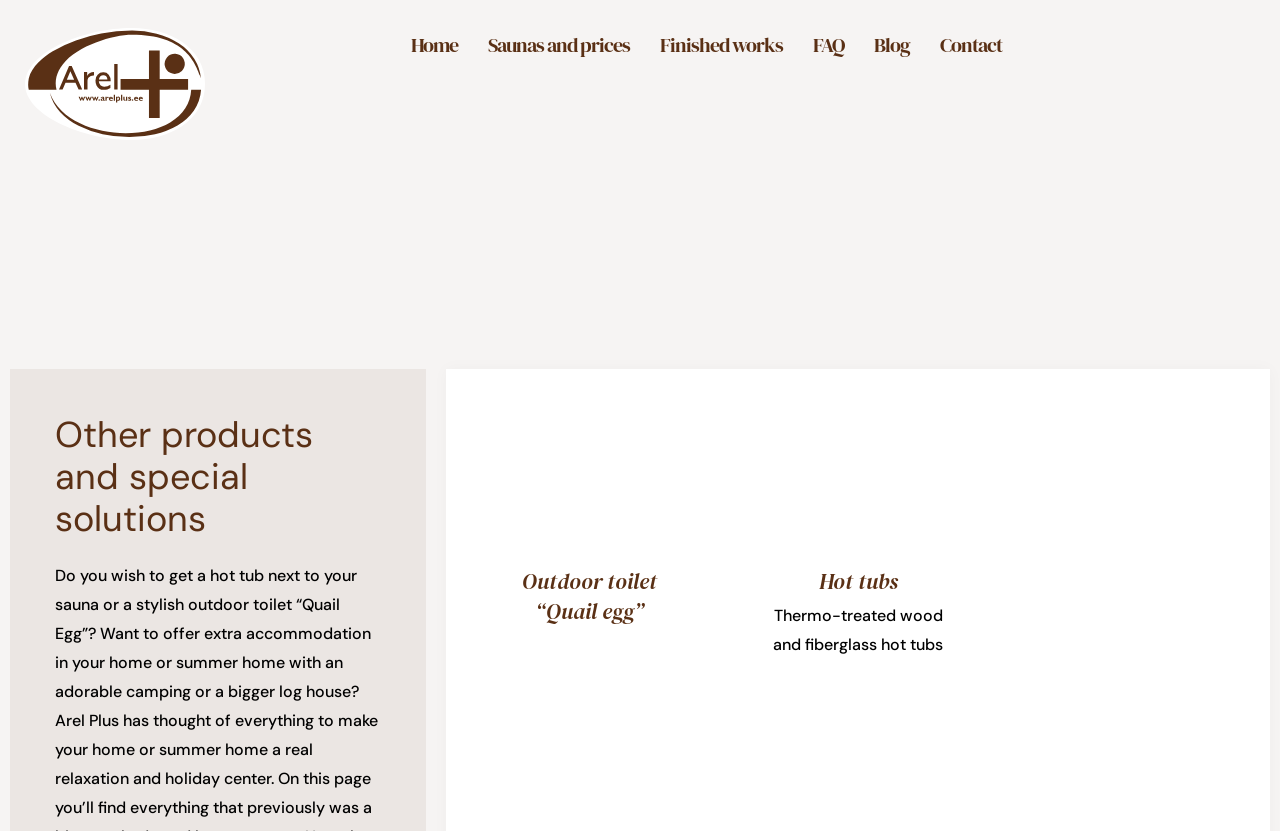What is the position of the 'FAQ' link?
Answer the question with a single word or phrase by looking at the picture.

Fourth from the left